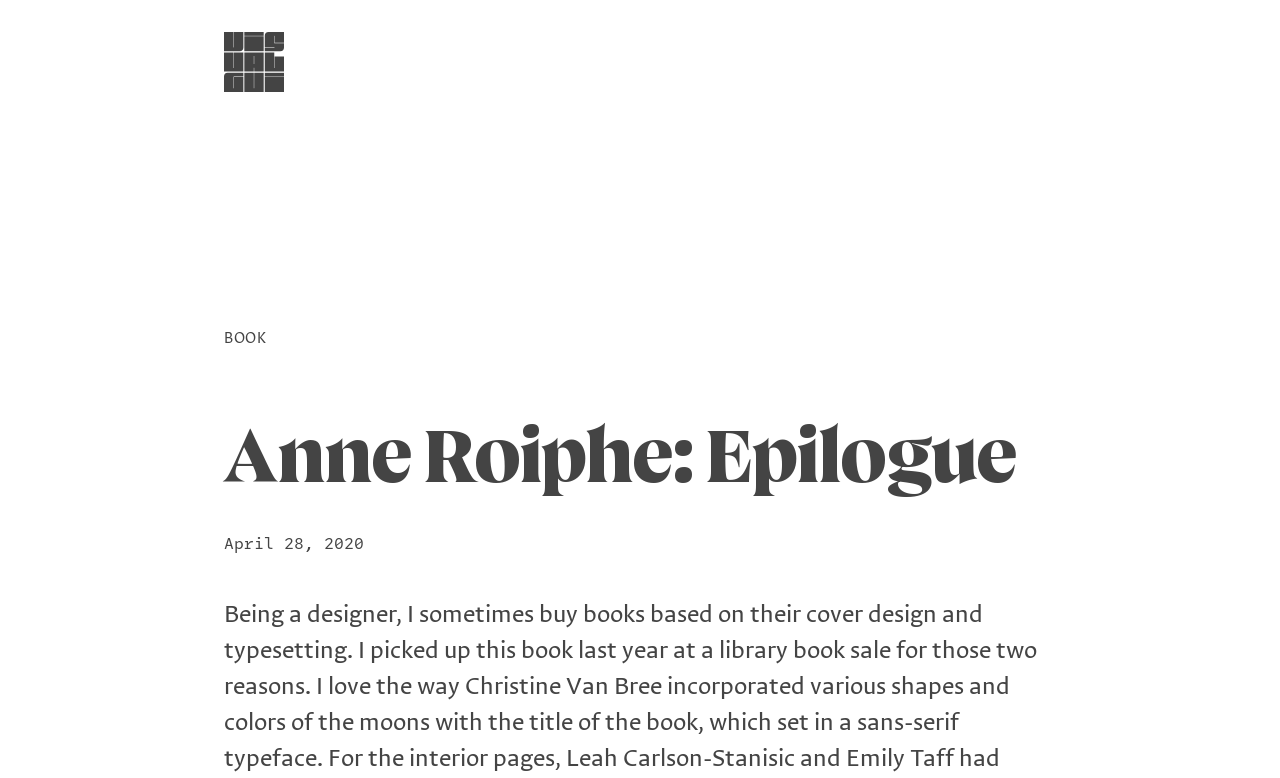Identify the bounding box of the HTML element described here: "VISUALGUI". Provide the coordinates as four float numbers between 0 and 1: [left, top, right, bottom].

[0.175, 0.068, 0.222, 0.089]